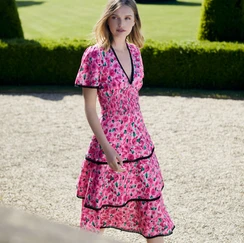What type of neckline does the dress have?
Look at the image and construct a detailed response to the question.

The caption specifically mentions that the dress features a 'flattering V-neckline', which suggests that the dress has a V-shaped neckline.